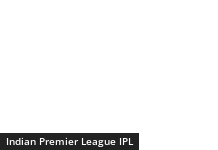Give a detailed account of the visual content in the image.

The image features a prominently displayed text that reads "Indian Premier League IPL," indicating a reference to the highly popular cricket tournament known for its fast-paced matches and high entertainment value. Positioned prominently on a dark background, the text emphasizes the significance of the IPL within the cricketing world. This league has attracted numerous fans globally due to its engaging format, star players, and thrilling matches, making it a focal point for cricket enthusiasts and sports coverage. The overall layout suggests that this image is likely part of a larger article or segment discussing related cricket topics, such as recent matches, player performances, or upcoming events in the IPL.